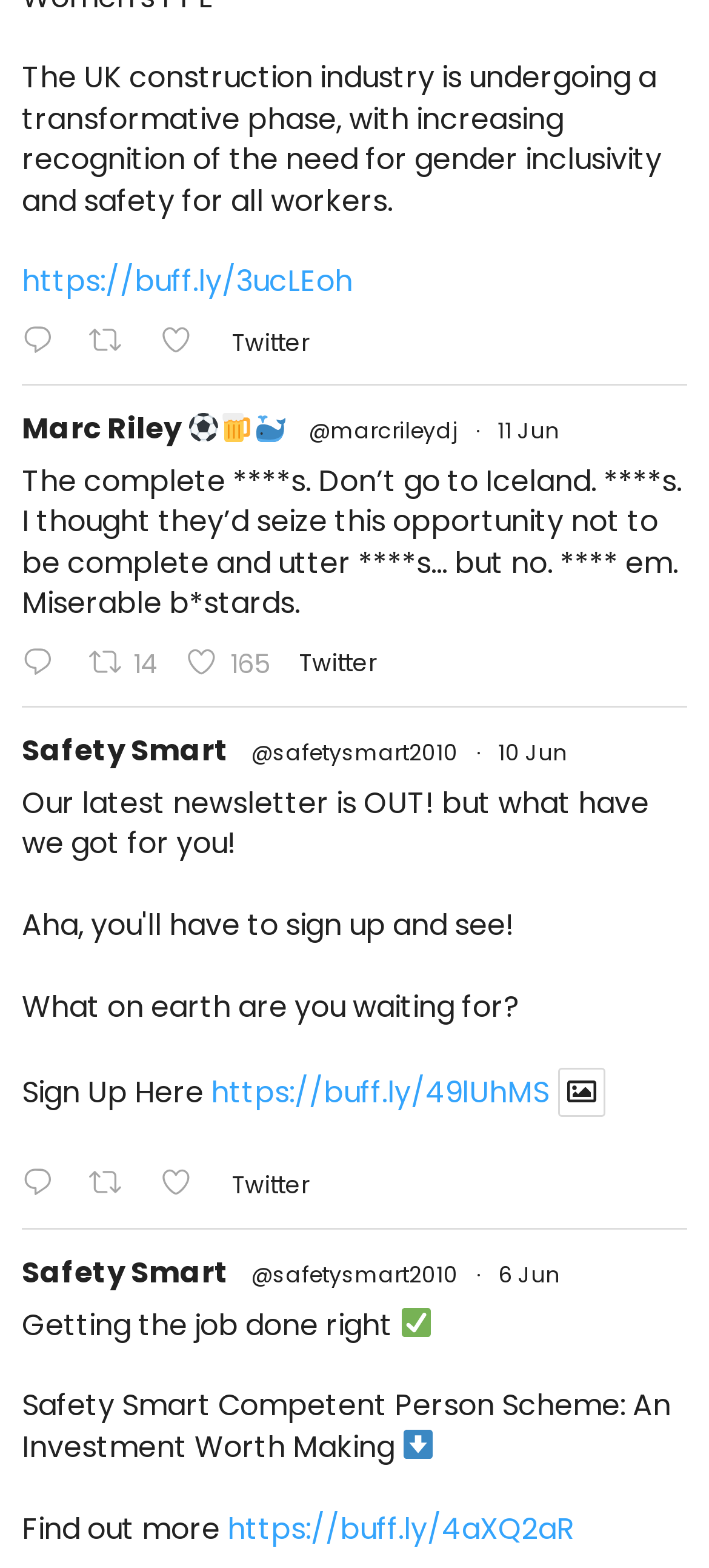What is the purpose of the Safety Smart Competent Person Scheme?
Provide a detailed and well-explained answer to the question.

The Safety Smart Competent Person Scheme is described as 'An Investment Worth Making', suggesting that it is a valuable and worthwhile investment for individuals or organizations in the construction industry.